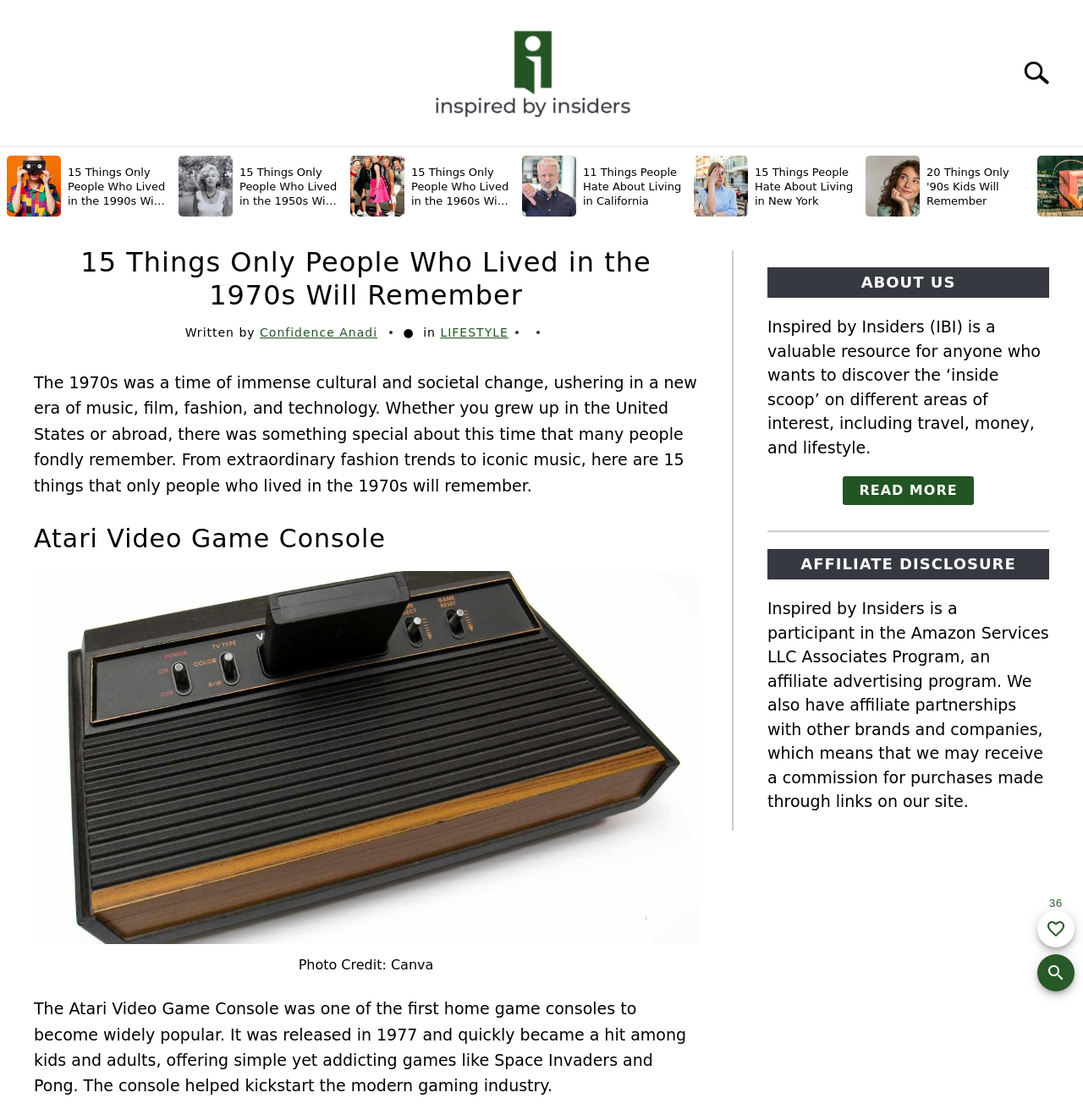Given the element description "READ MORE" in the screenshot, predict the bounding box coordinates of that UI element.

[0.778, 0.425, 0.899, 0.451]